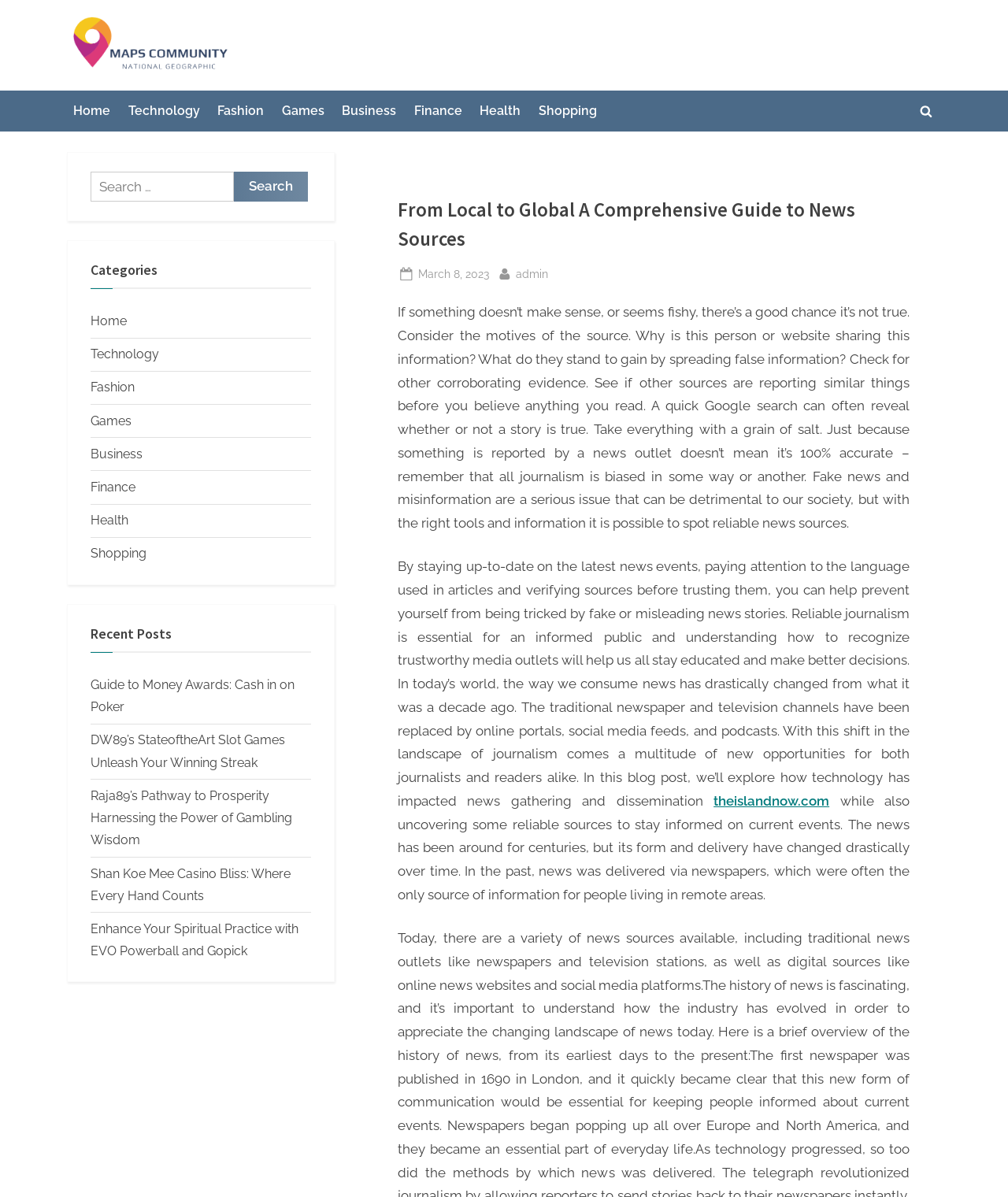Please provide a brief answer to the following inquiry using a single word or phrase:
How can I verify the credibility of a news source?

Check for corroborating evidence